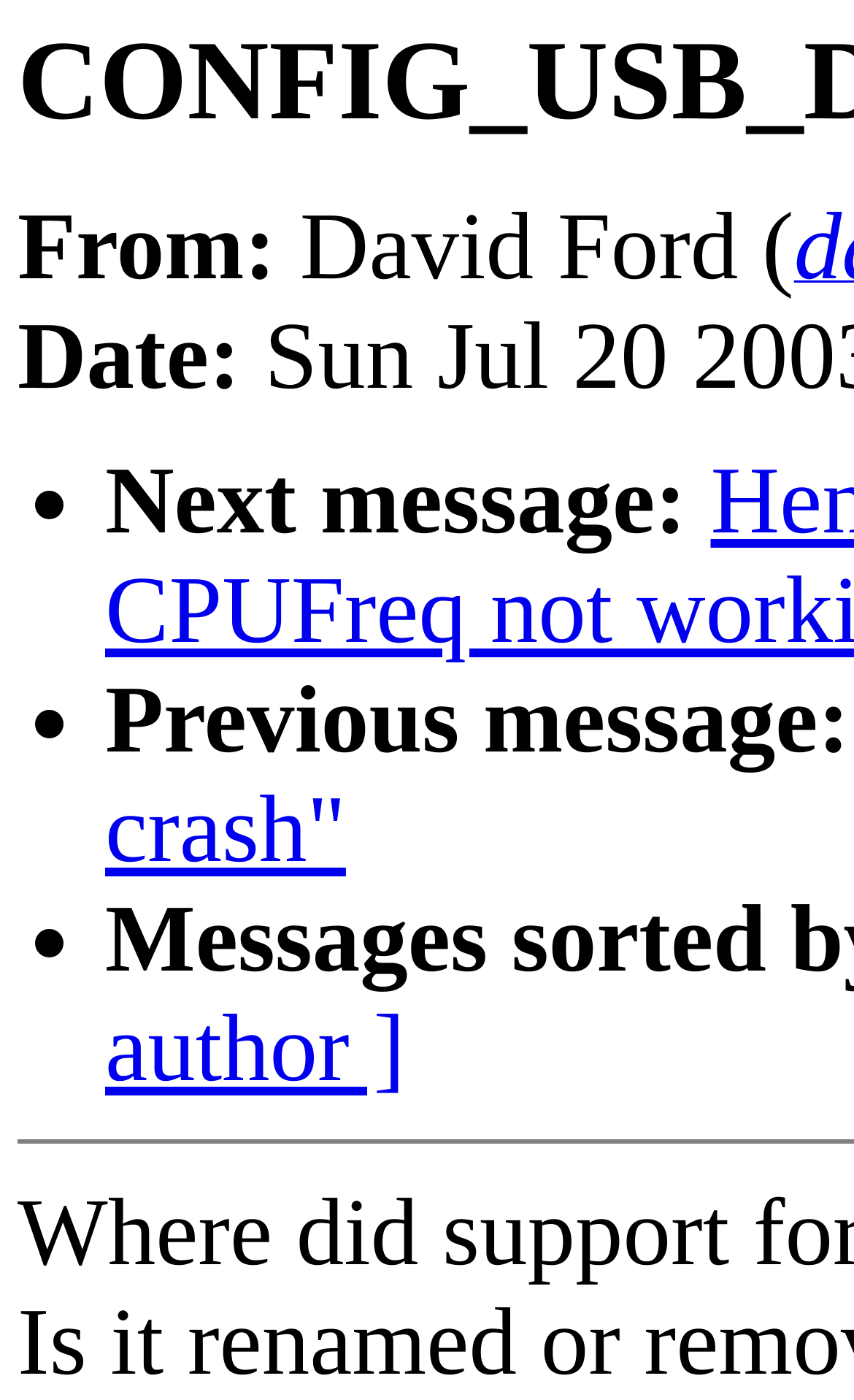Using the provided description david+hb@blue-labs.org, find the bounding box coordinates for the UI element. Provide the coordinates in (top-left x, top-left y, bottom-right x, bottom-right y) format, ensuring all values are between 0 and 1.

[0.354, 0.104, 0.77, 0.131]